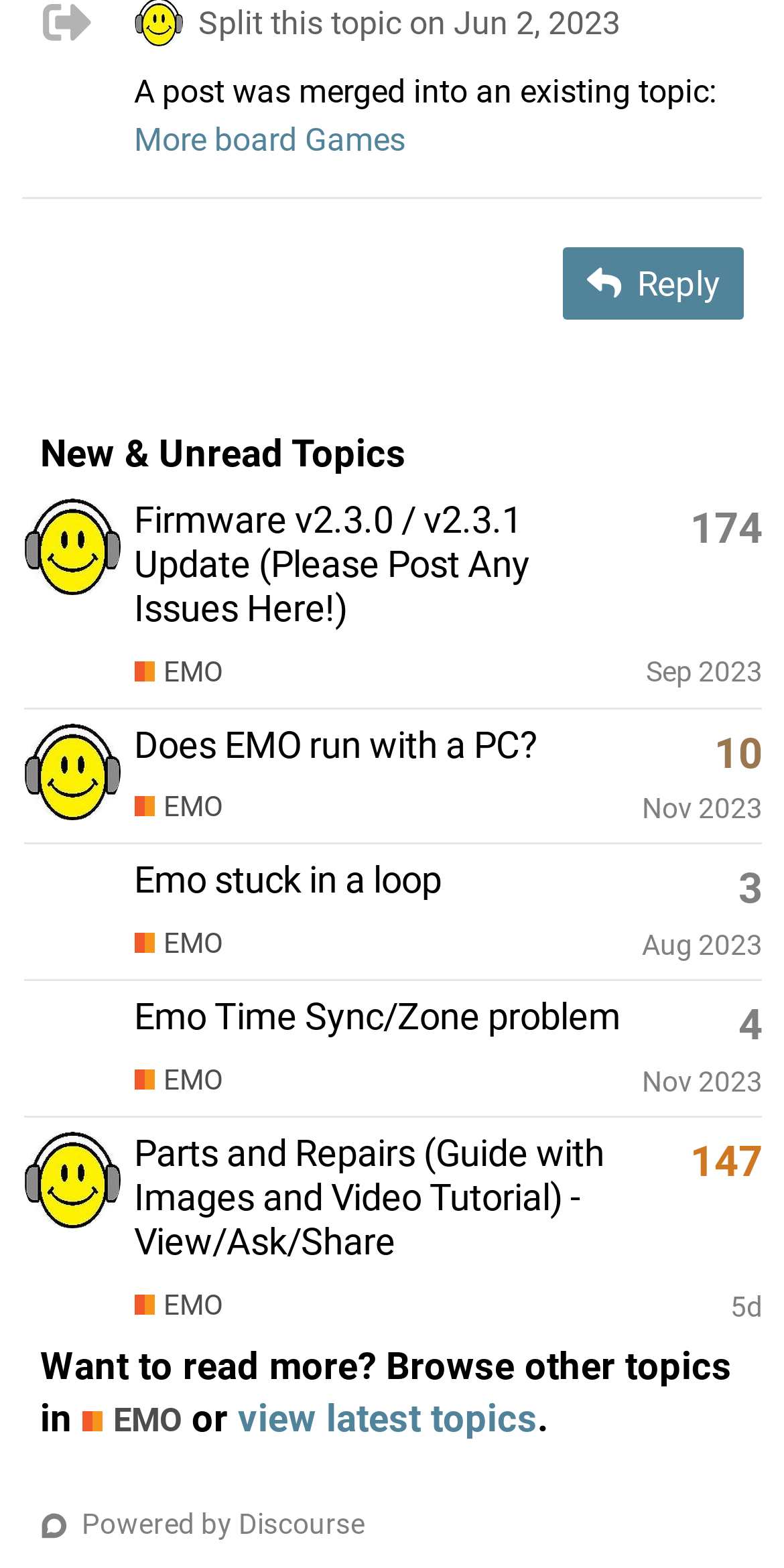For the element described, predict the bounding box coordinates as (top-left x, top-left y, bottom-right x, bottom-right y). All values should be between 0 and 1. Element description: Nov 2023

[0.819, 0.504, 0.973, 0.524]